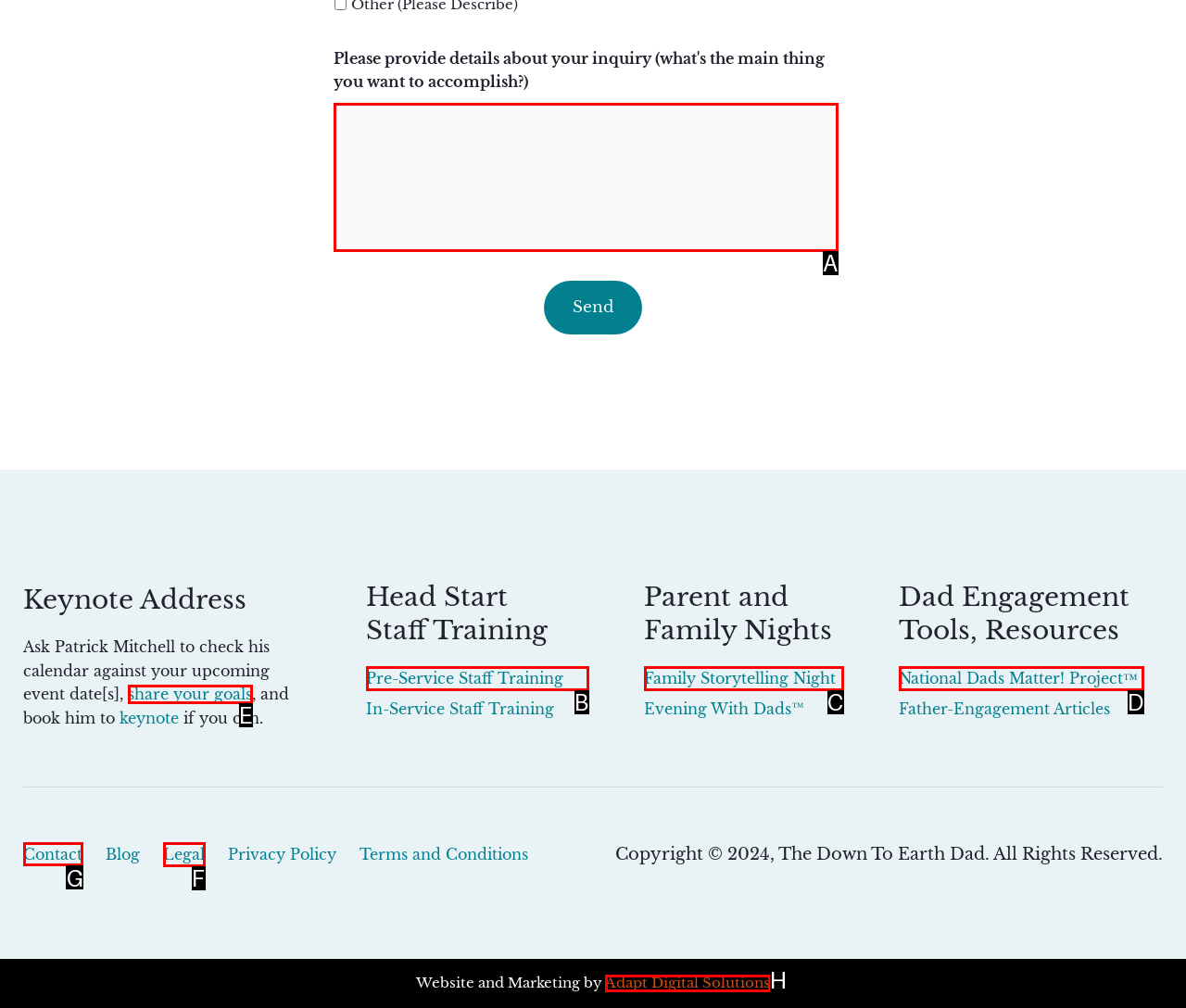To achieve the task: Contact us, indicate the letter of the correct choice from the provided options.

G